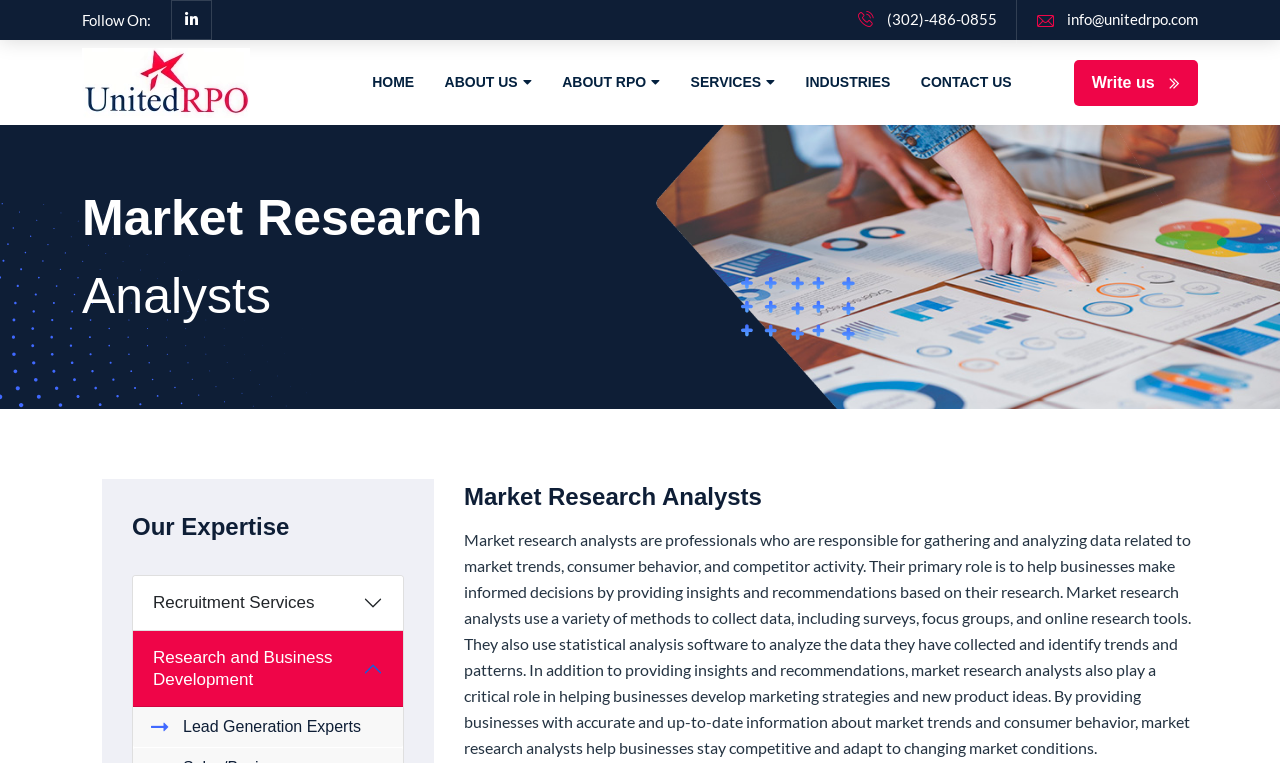Please examine the image and provide a detailed answer to the question: What is the topic of the text under the 'Market Research Analysts' heading?

I found the heading 'Market Research Analysts' at the bounding box coordinates [0.362, 0.628, 0.936, 0.675] and then looked at the StaticText element below it, which describes the role of market research analysts.